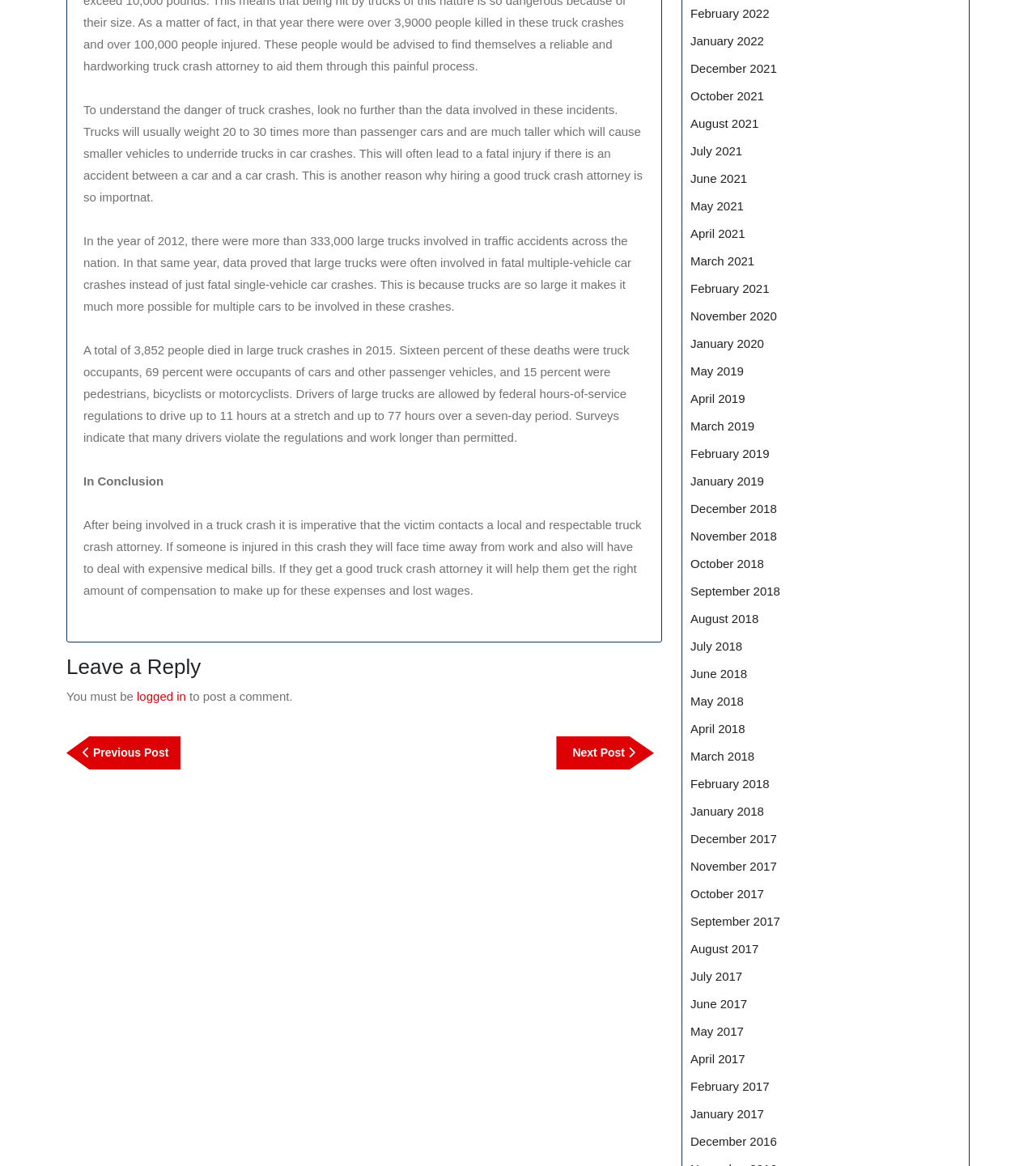Identify the bounding box coordinates for the UI element described as follows: Aromatic Fragrance. Use the format (top-left x, top-left y, bottom-right x, bottom-right y) and ensure all values are floating point numbers between 0 and 1.

None